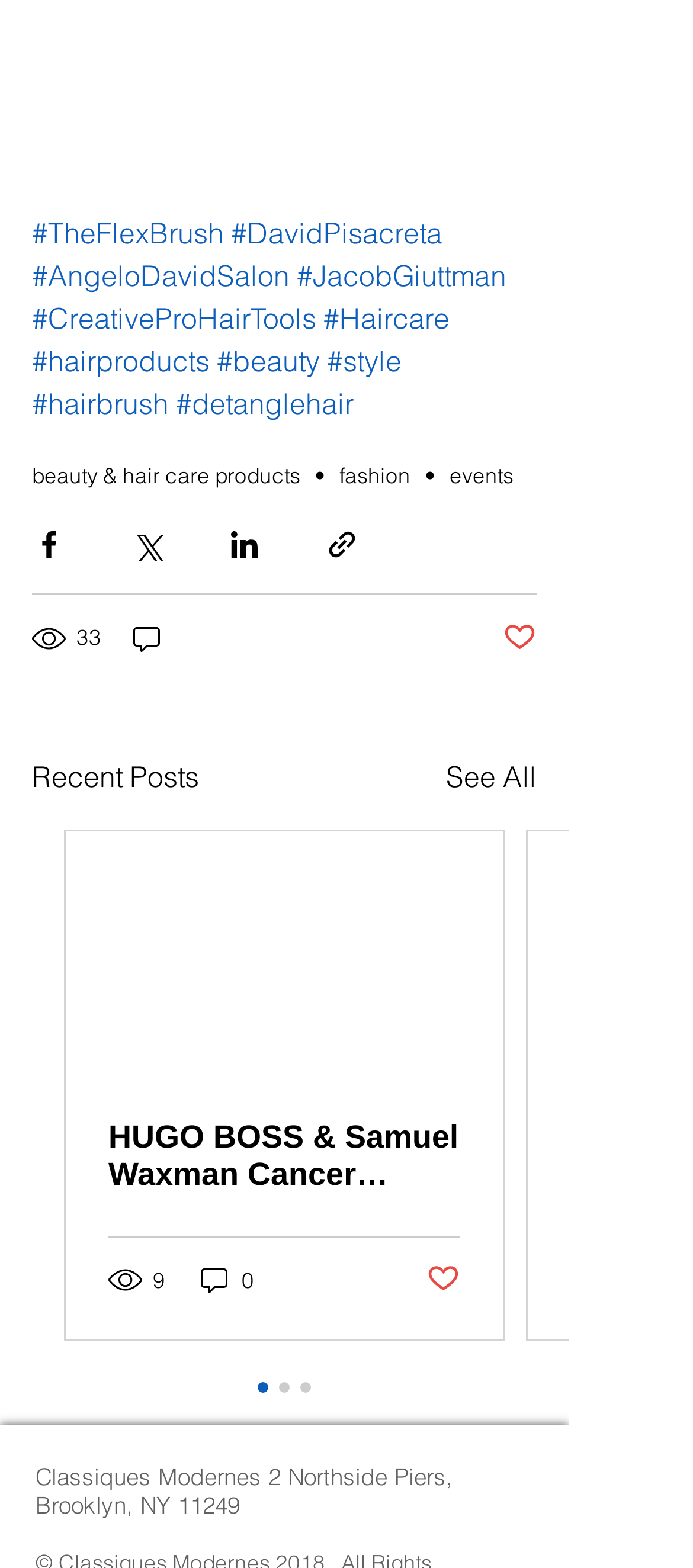Give a short answer using one word or phrase for the question:
How many views does the first article have?

33 views